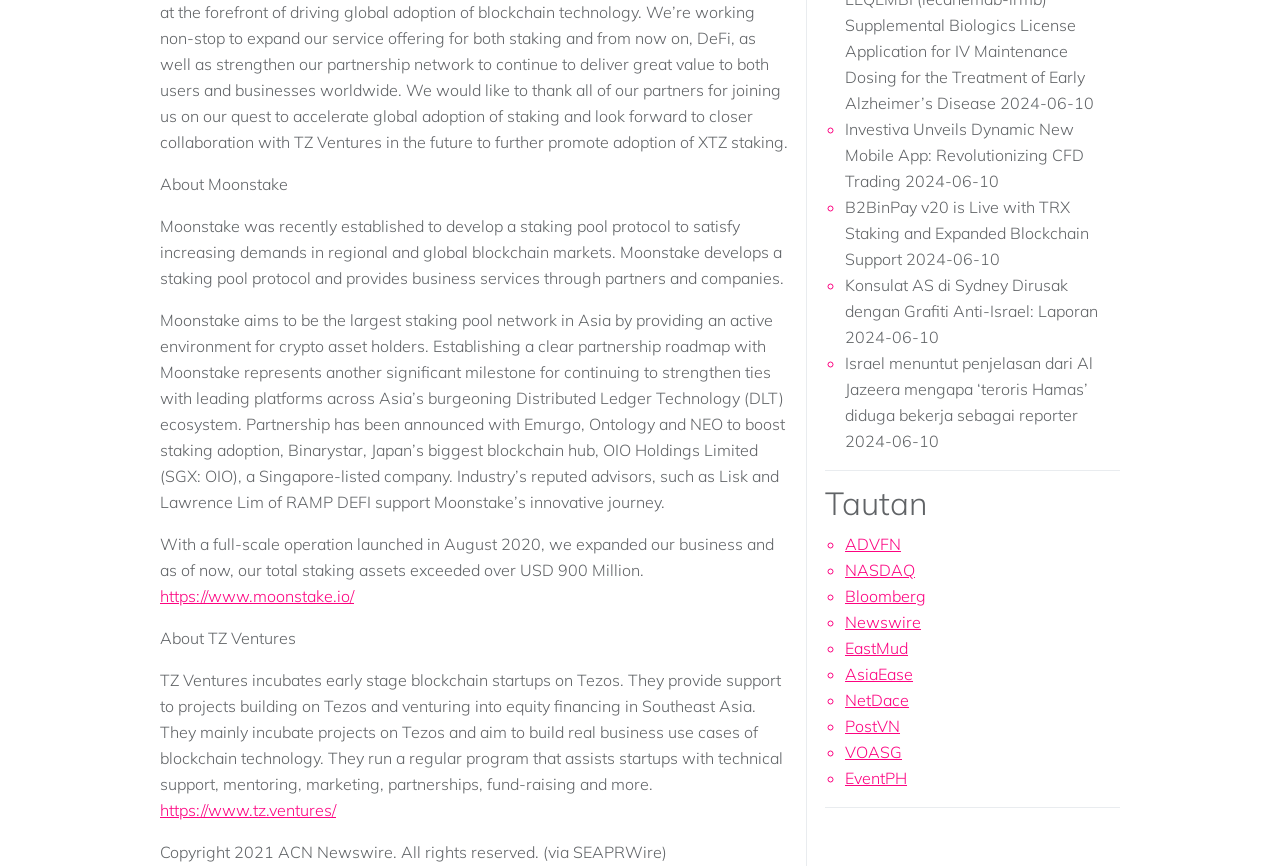Identify the bounding box coordinates for the UI element that matches this description: "https://www.moonstake.io/".

[0.125, 0.676, 0.277, 0.699]